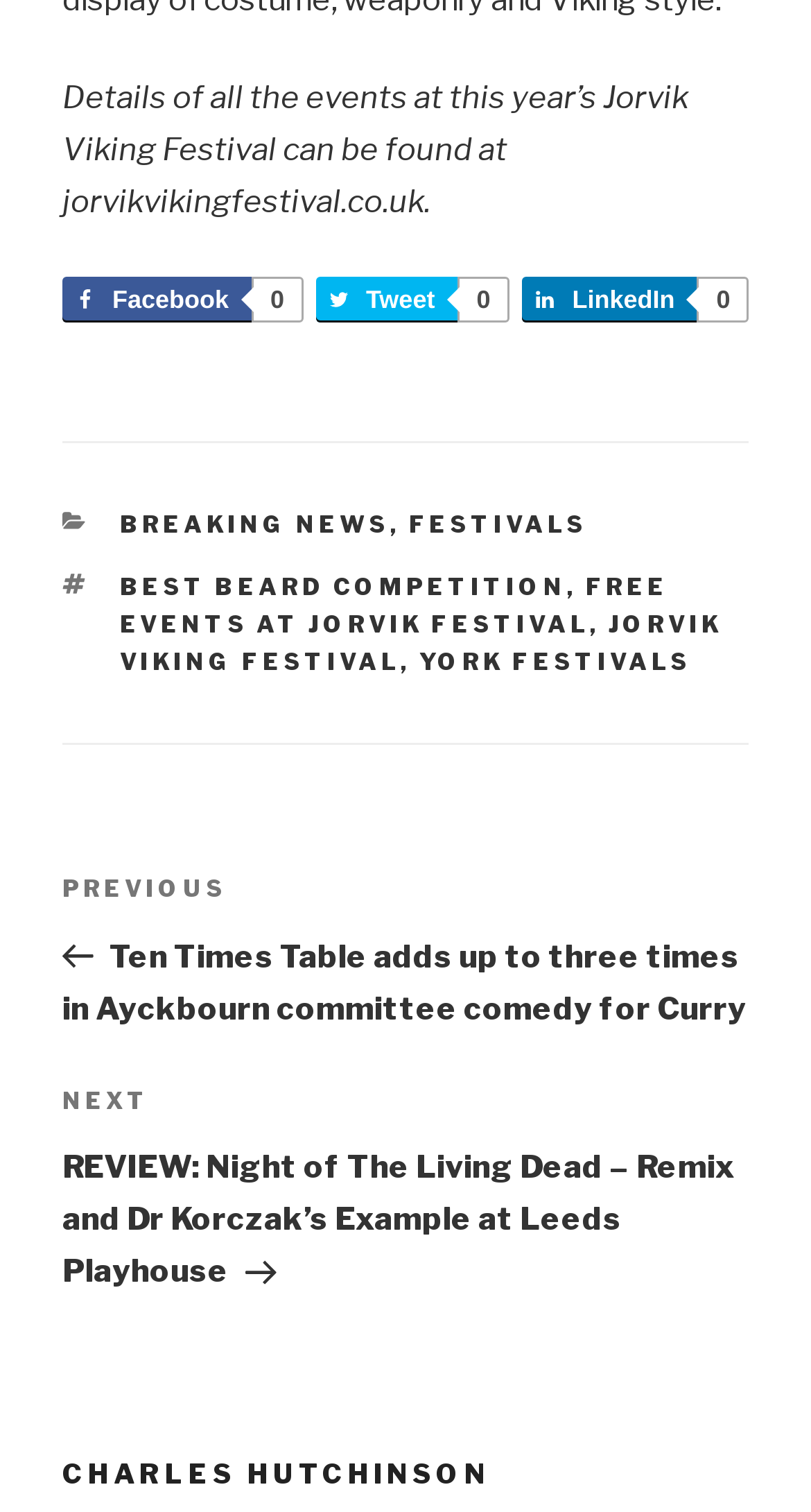Please indicate the bounding box coordinates of the element's region to be clicked to achieve the instruction: "Check the date of the article about viewing someone's Instagram story and blocking them". Provide the coordinates as four float numbers between 0 and 1, i.e., [left, top, right, bottom].

None